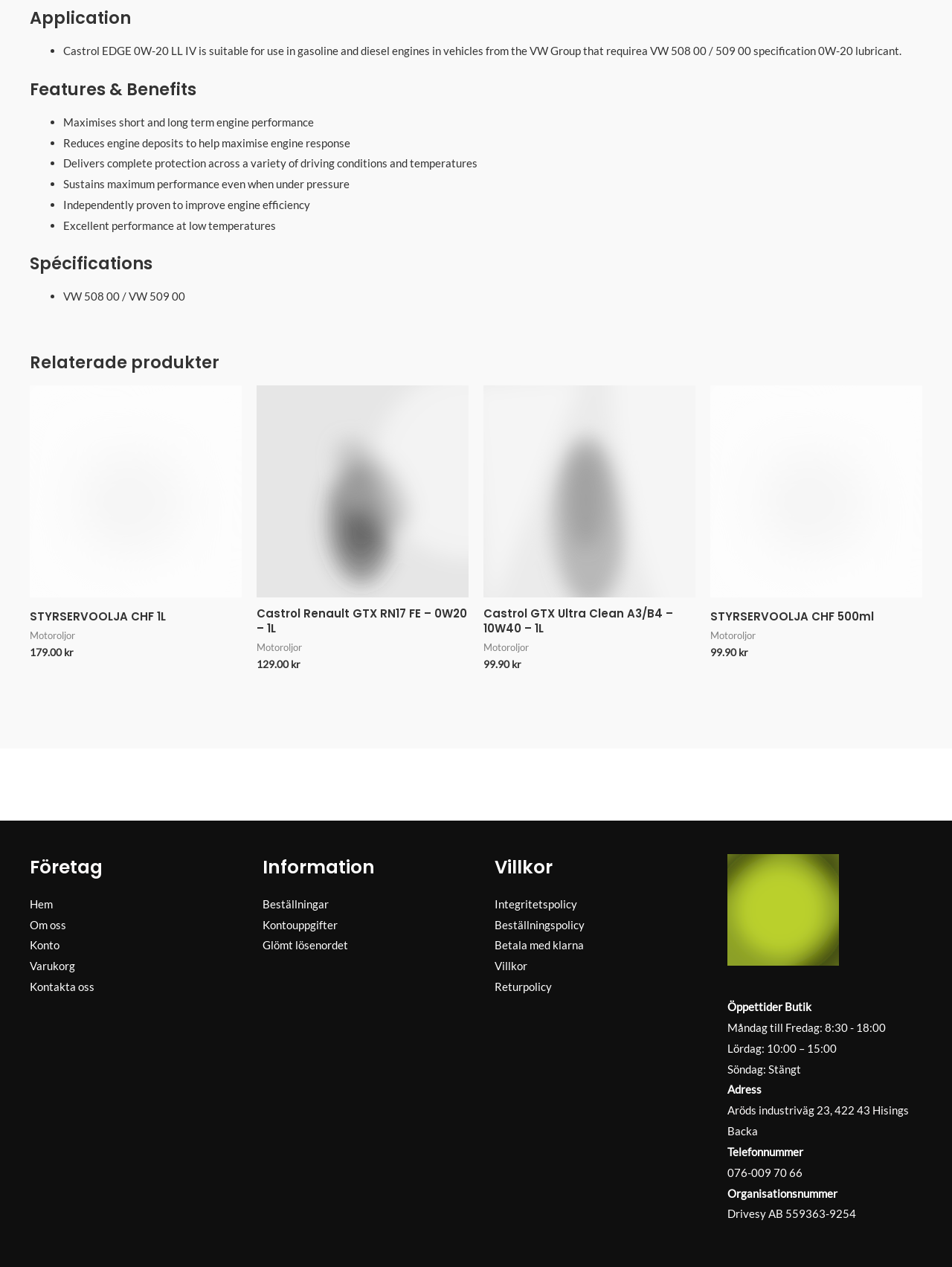Use a single word or phrase to answer this question: 
What is the specification of the Castrol EDGE 0W-20 LL IV product?

VW 508 00 / VW 509 00